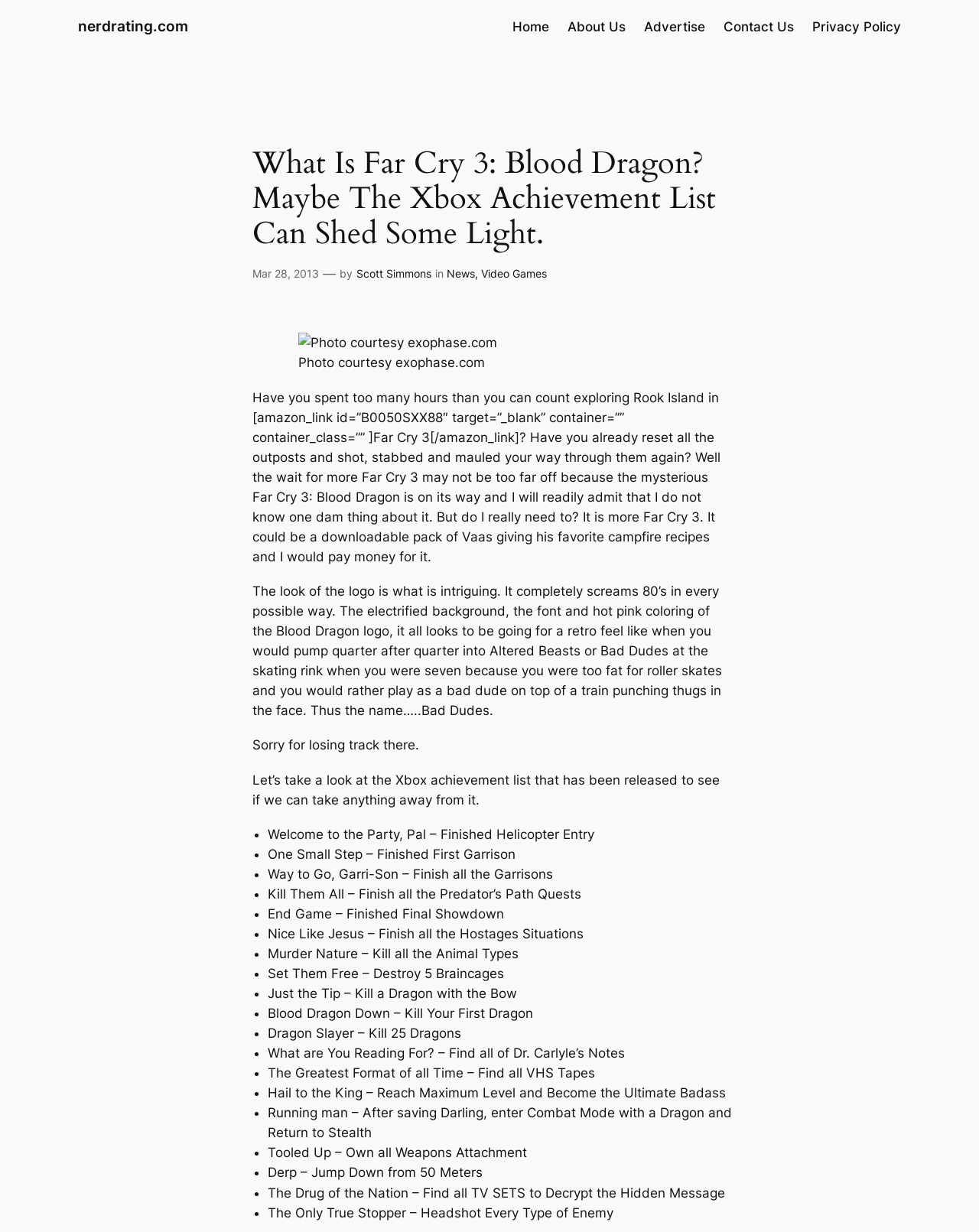Mark the bounding box of the element that matches the following description: "nerdrating.com".

[0.08, 0.014, 0.192, 0.029]